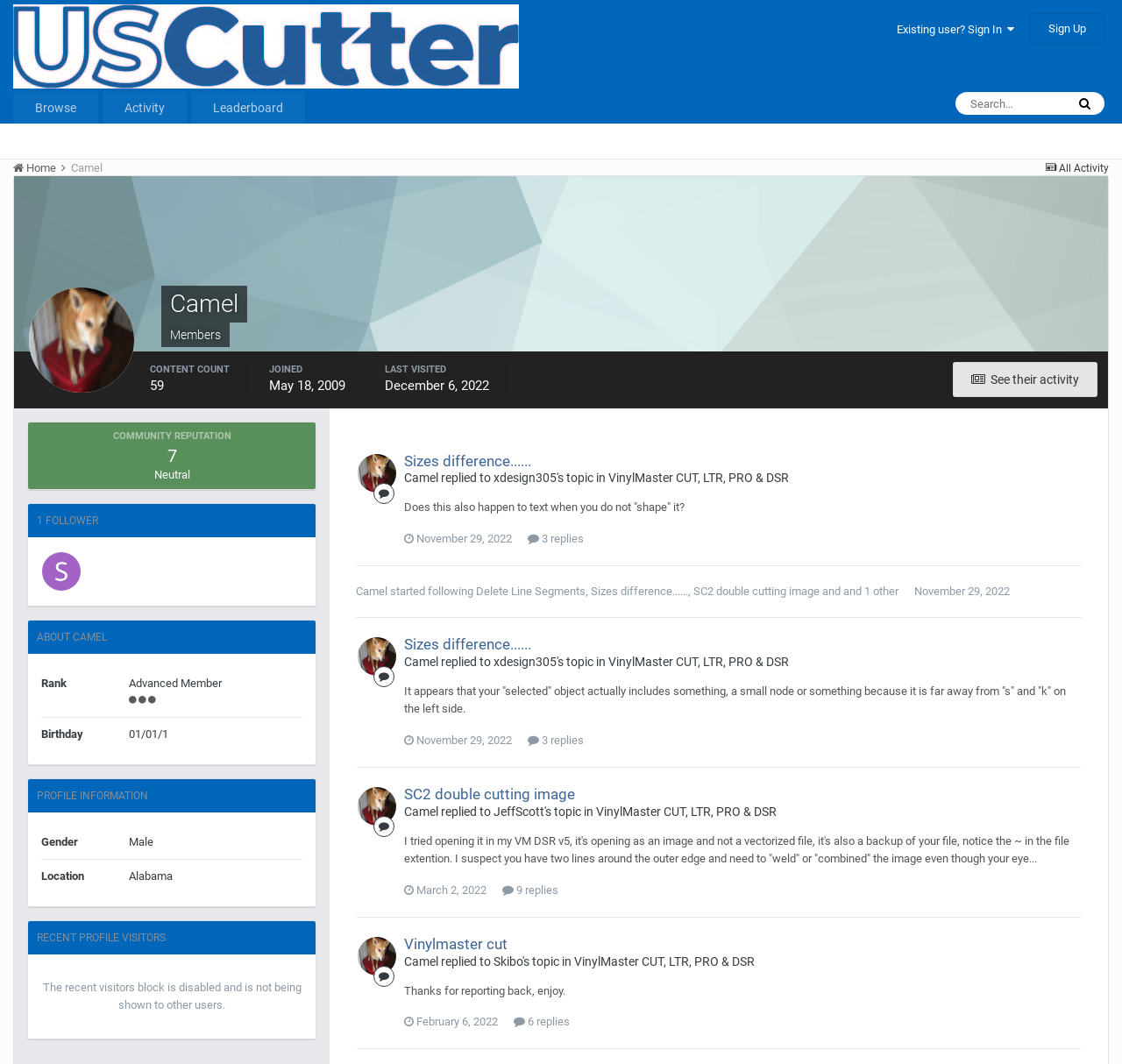Provide an in-depth caption for the elements present on the webpage.

The webpage is about a user profile named "Camel" on the USCutter Forum. At the top, there is a navigation bar with links to "Browse", "Activity", and "Leaderboard". On the top right, there are links to "Sign In" and "Sign Up". Below the navigation bar, there is a search box with a magnifying glass icon.

The main content of the page is divided into several sections. The first section displays the user's profile information, including their username, "Camel", and a heading that says "CONTENT COUNT" with a value of "59". Below this, there are sections for "JOINED", "LAST VISITED", and "COMMUNITY REPUTATION".

The next section is about the user's followers, with a heading that says "1 FOLLOWER" and a list item displaying the follower's username, "selena2025", with an image.

Following this, there are sections for "ABOUT CAMEL", "PROFILE INFORMATION", and "RECENT PROFILE VISITORS". The "PROFILE INFORMATION" section displays the user's gender, location, and birthday. The "RECENT PROFILE VISITORS" section is currently disabled and not showing any visitors.

The rest of the page is dedicated to displaying the user's posts, with each post having a heading, a link to the post, and a timestamp. The posts are arranged in a list, with the most recent post at the top. Each post has a link to the post title, and some posts have additional links to other users or topics. There are also images and icons scattered throughout the posts.